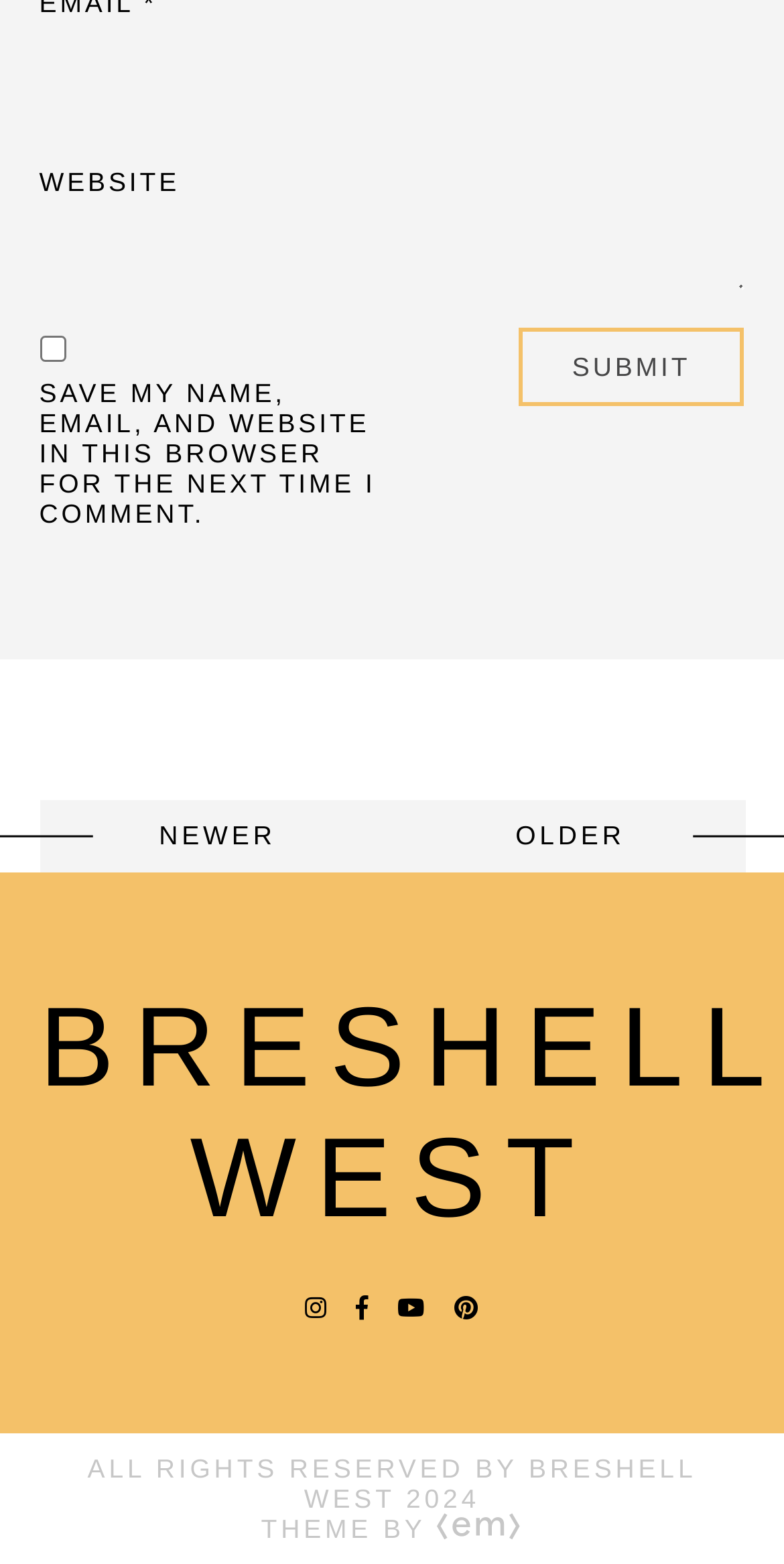What is the copyright year?
Give a detailed response to the question by analyzing the screenshot.

The copyright year is mentioned at the bottom of the page as '2024'.